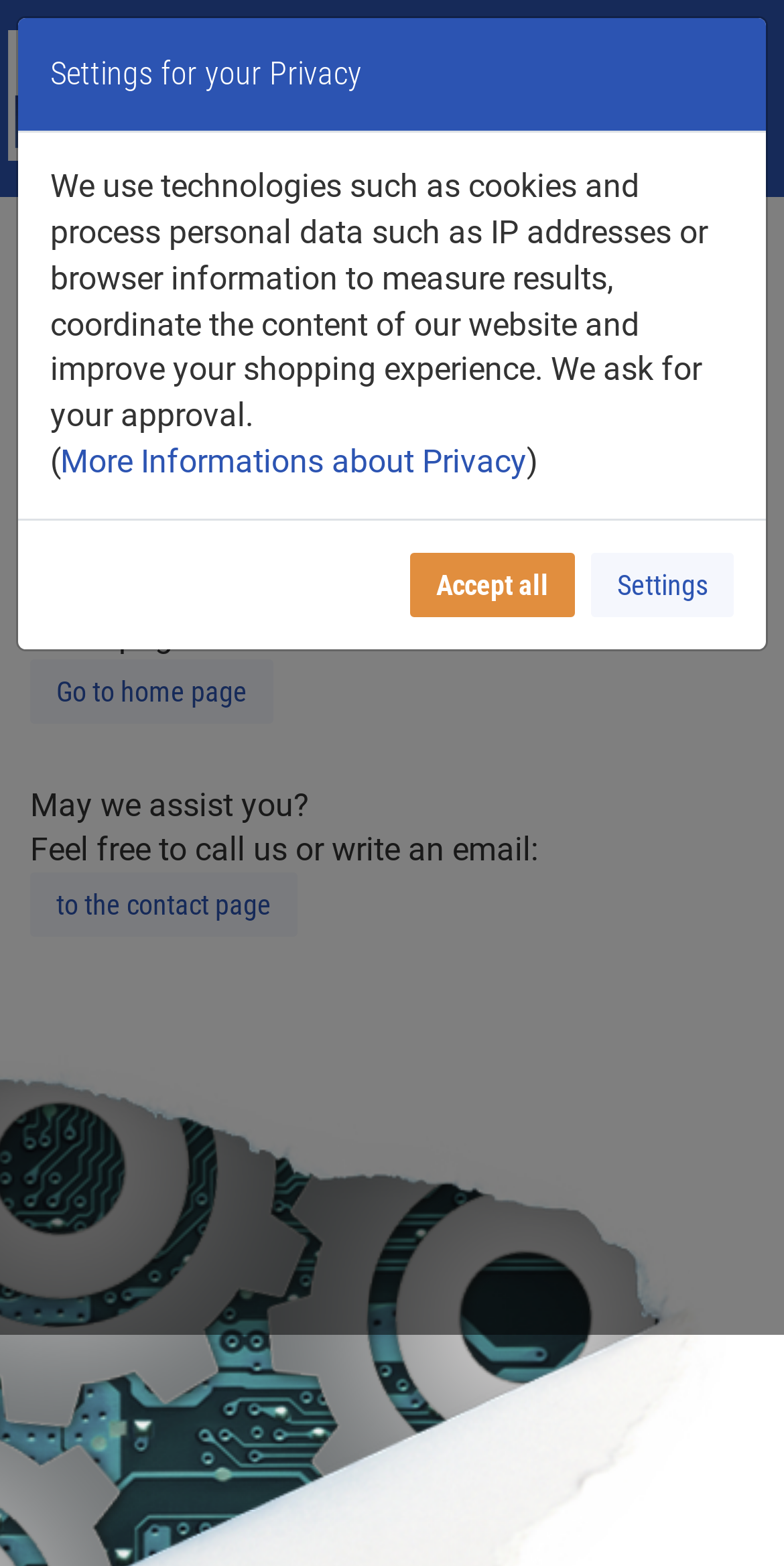What is the purpose of the 'Accept all' button?
Analyze the image and deliver a detailed answer to the question.

The 'Accept all' button is located in the dialog box with the heading 'Settings for your Privacy'. The text above the button explains that the website uses technologies such as cookies to measure results, coordinate the content of the website, and improve the shopping experience. Therefore, the purpose of the 'Accept all' button is to accept all privacy settings.